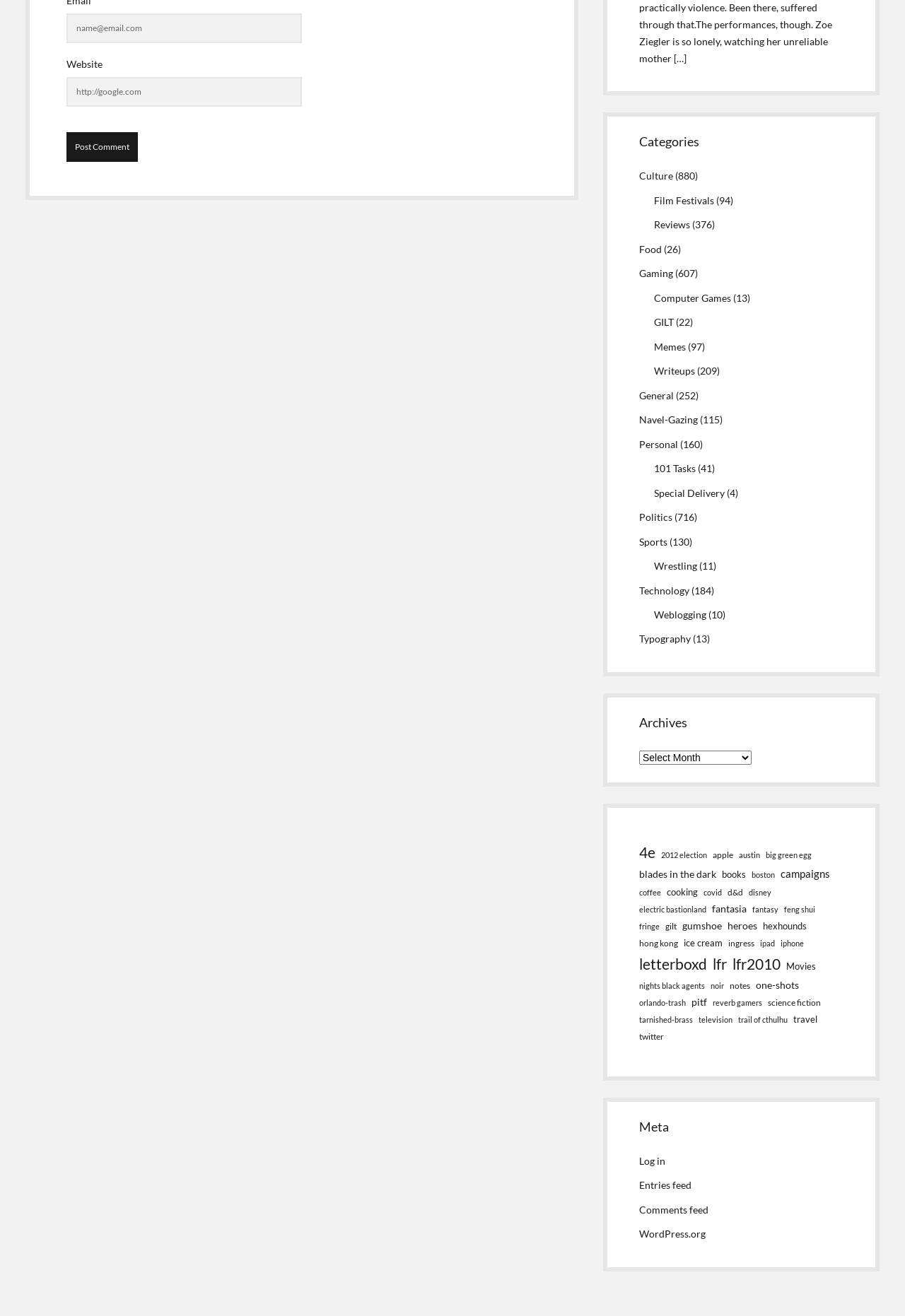Please determine the bounding box coordinates of the element to click in order to execute the following instruction: "View 4e archives". The coordinates should be four float numbers between 0 and 1, specified as [left, top, right, bottom].

[0.706, 0.638, 0.724, 0.658]